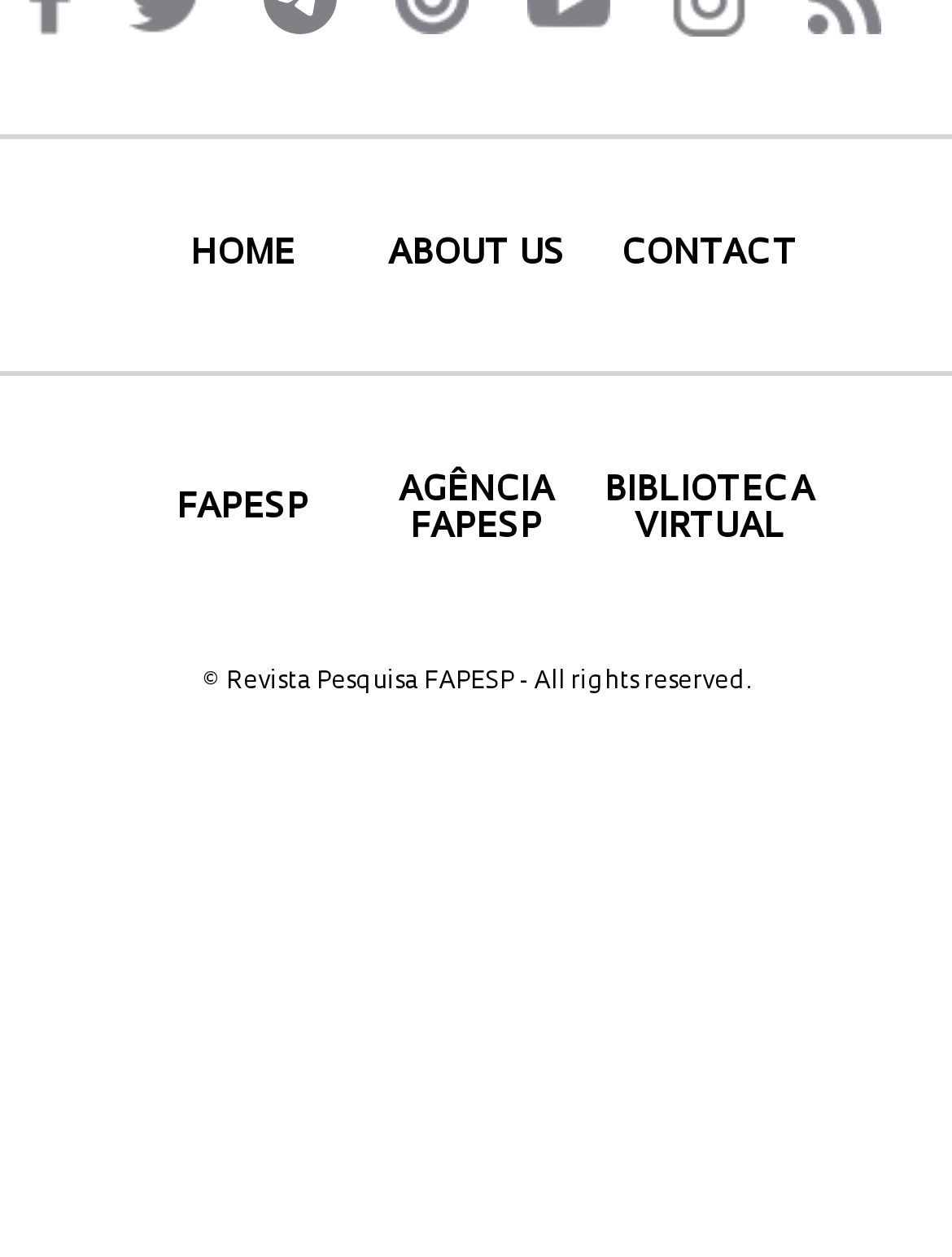Extract the bounding box for the UI element that matches this description: "Contact".

[0.625, 0.568, 0.865, 0.597]